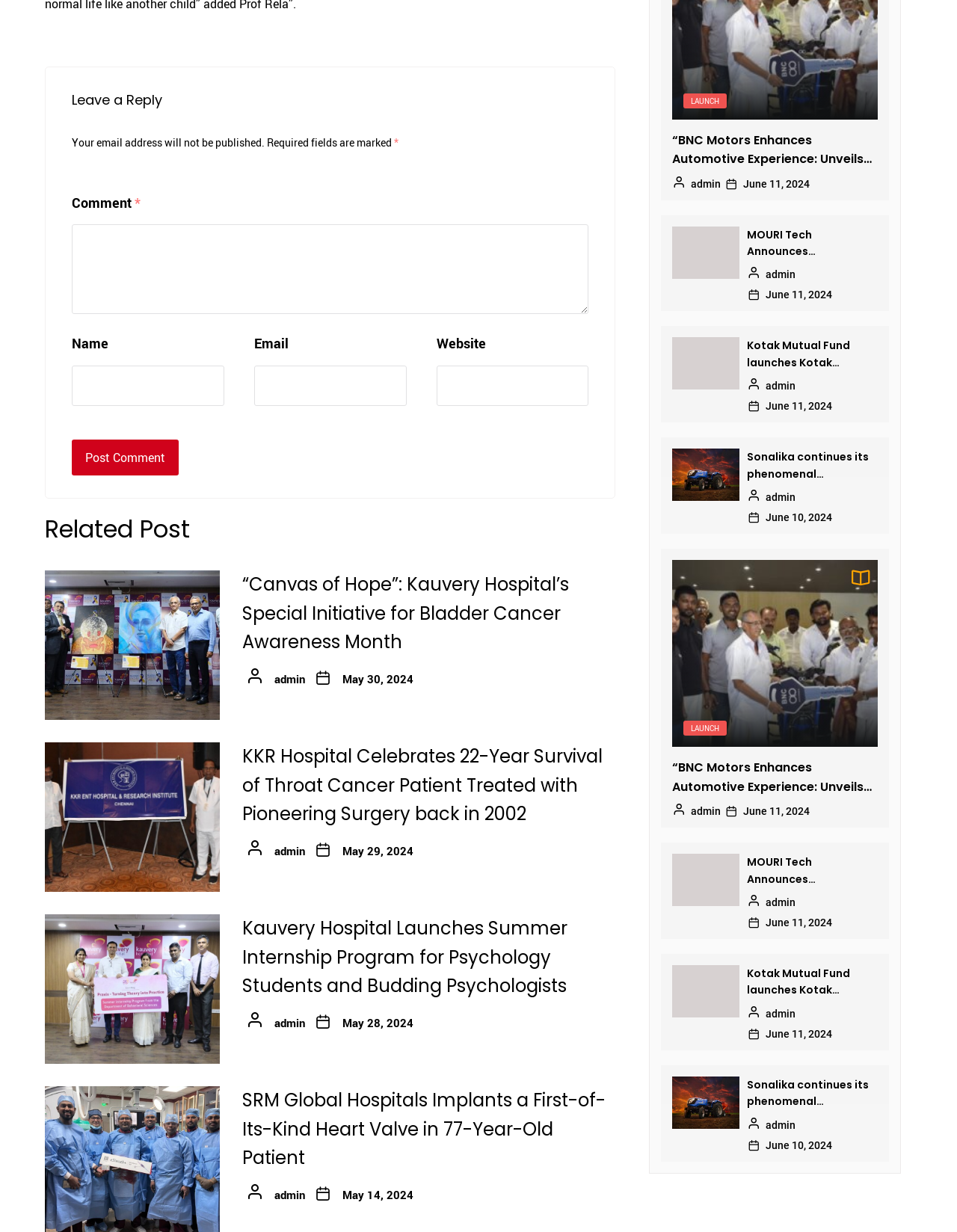Could you determine the bounding box coordinates of the clickable element to complete the instruction: "Contact us"? Provide the coordinates as four float numbers between 0 and 1, i.e., [left, top, right, bottom].

None